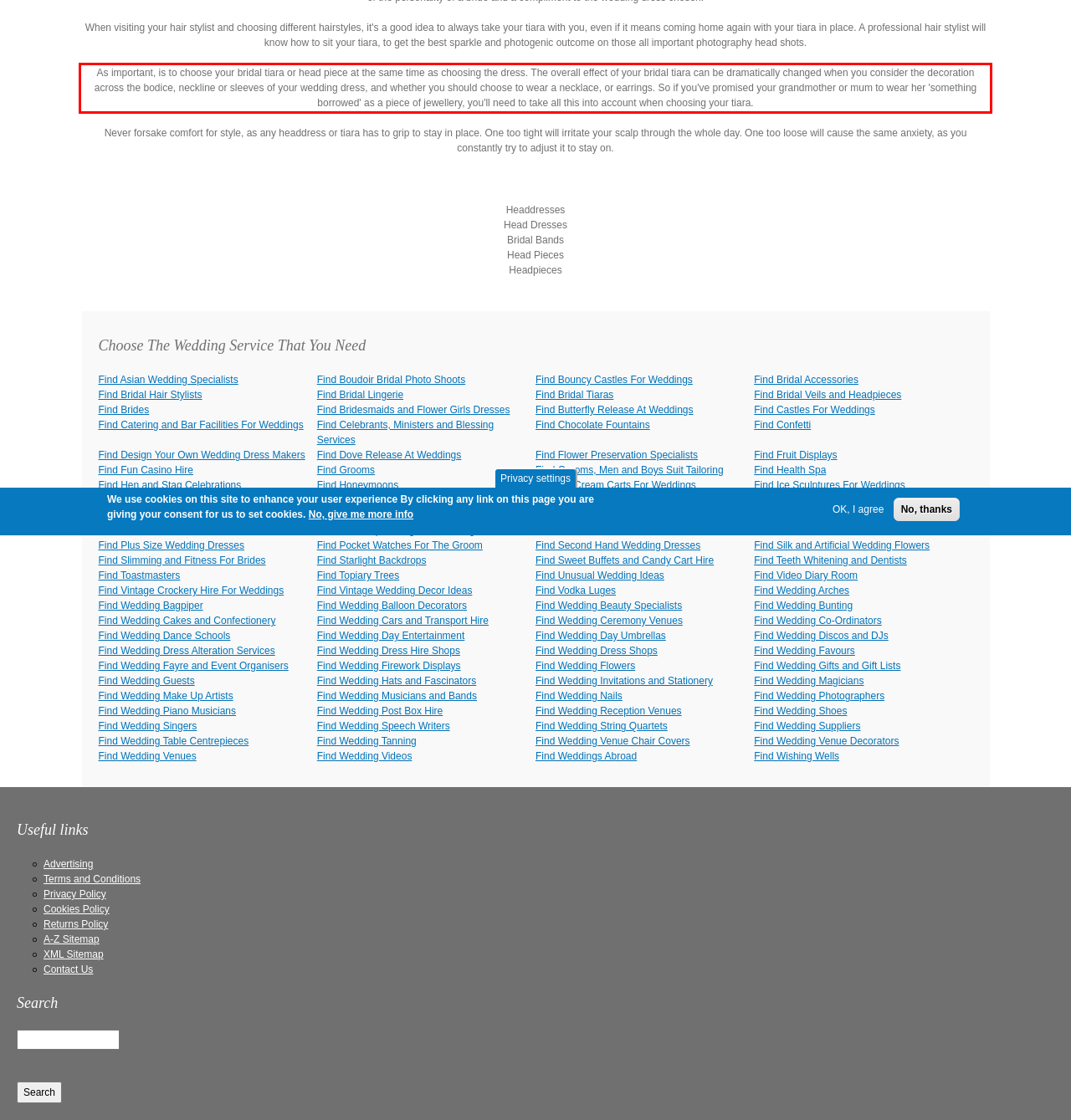Within the screenshot of a webpage, identify the red bounding box and perform OCR to capture the text content it contains.

As important, is to choose your bridal tiara or head piece at the same time as choosing the dress. The overall effect of your bridal tiara can be dramatically changed when you consider the decoration across the bodice, neckline or sleeves of your wedding dress, and whether you should choose to wear a necklace, or earrings. So if you've promised your grandmother or mum to wear her 'something borrowed' as a piece of jewellery, you'll need to take all this into account when choosing your tiara.